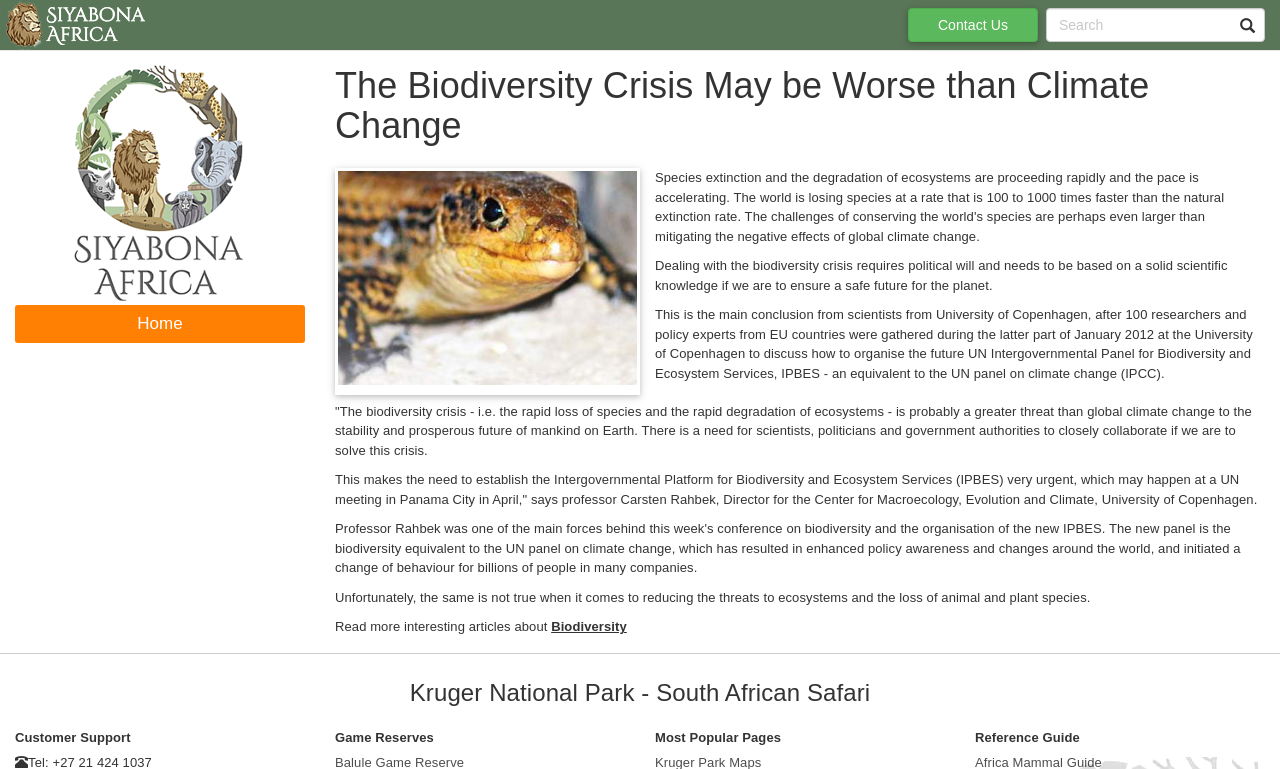Predict the bounding box coordinates for the UI element described as: "name="q" placeholder="Search"". The coordinates should be four float numbers between 0 and 1, presented as [left, top, right, bottom].

[0.817, 0.01, 0.988, 0.055]